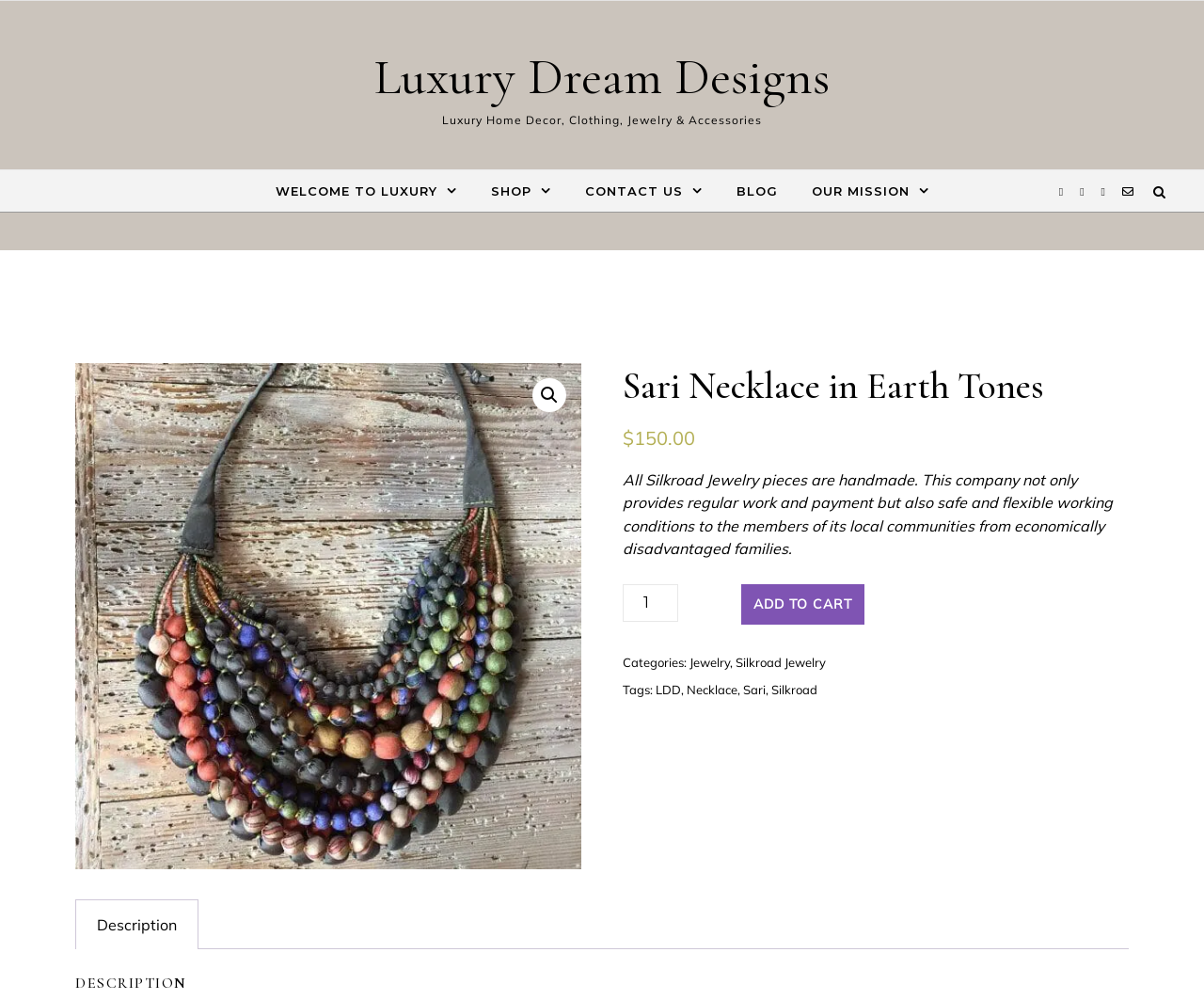Find the bounding box coordinates of the area to click in order to follow the instruction: "Add the Sari Necklace to cart".

[0.616, 0.584, 0.718, 0.625]